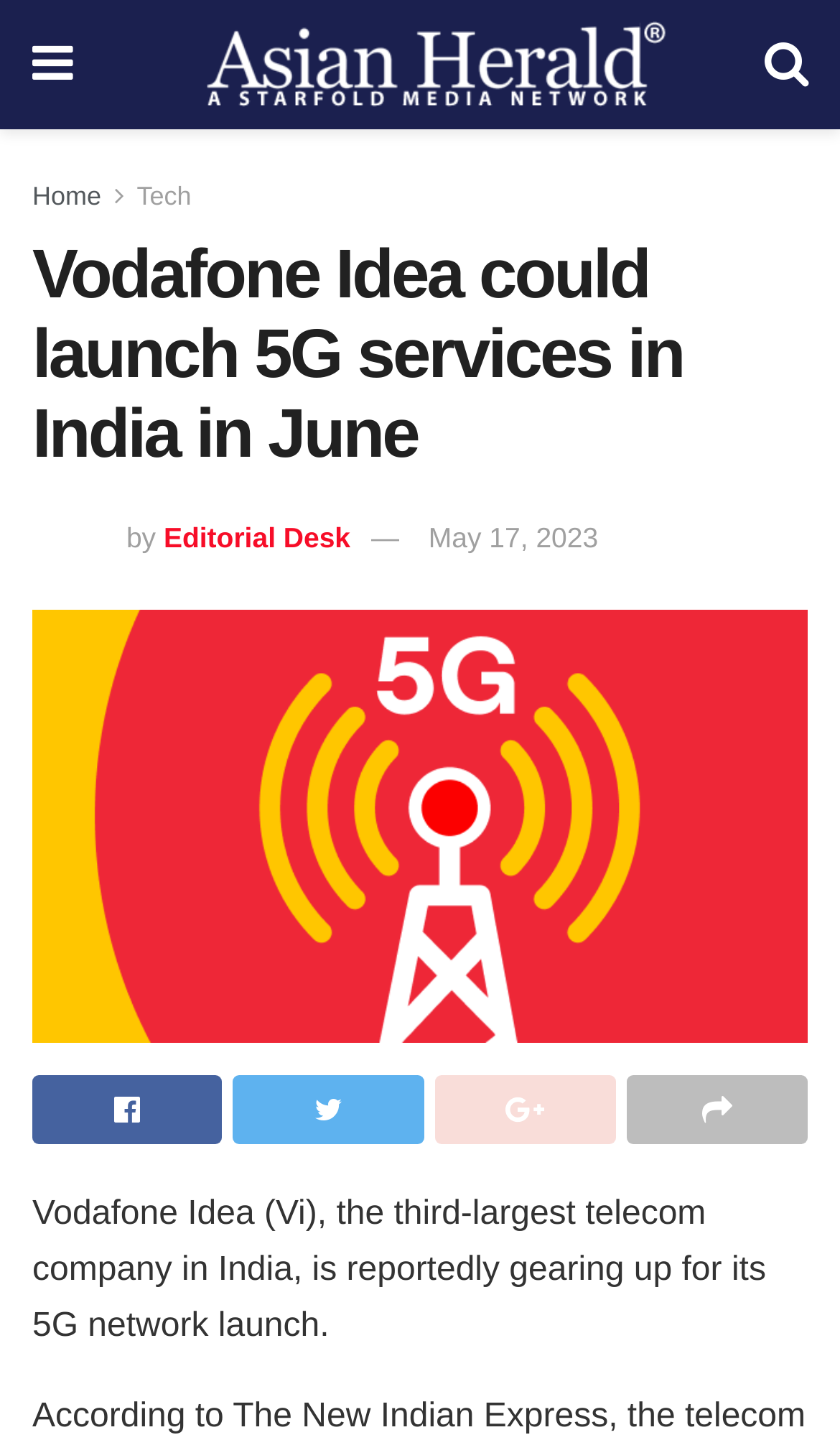Analyze the image and provide a detailed answer to the question: When was the article published?

The answer can be found by looking at the text next to the author's name, which says 'May 17, 2023'.